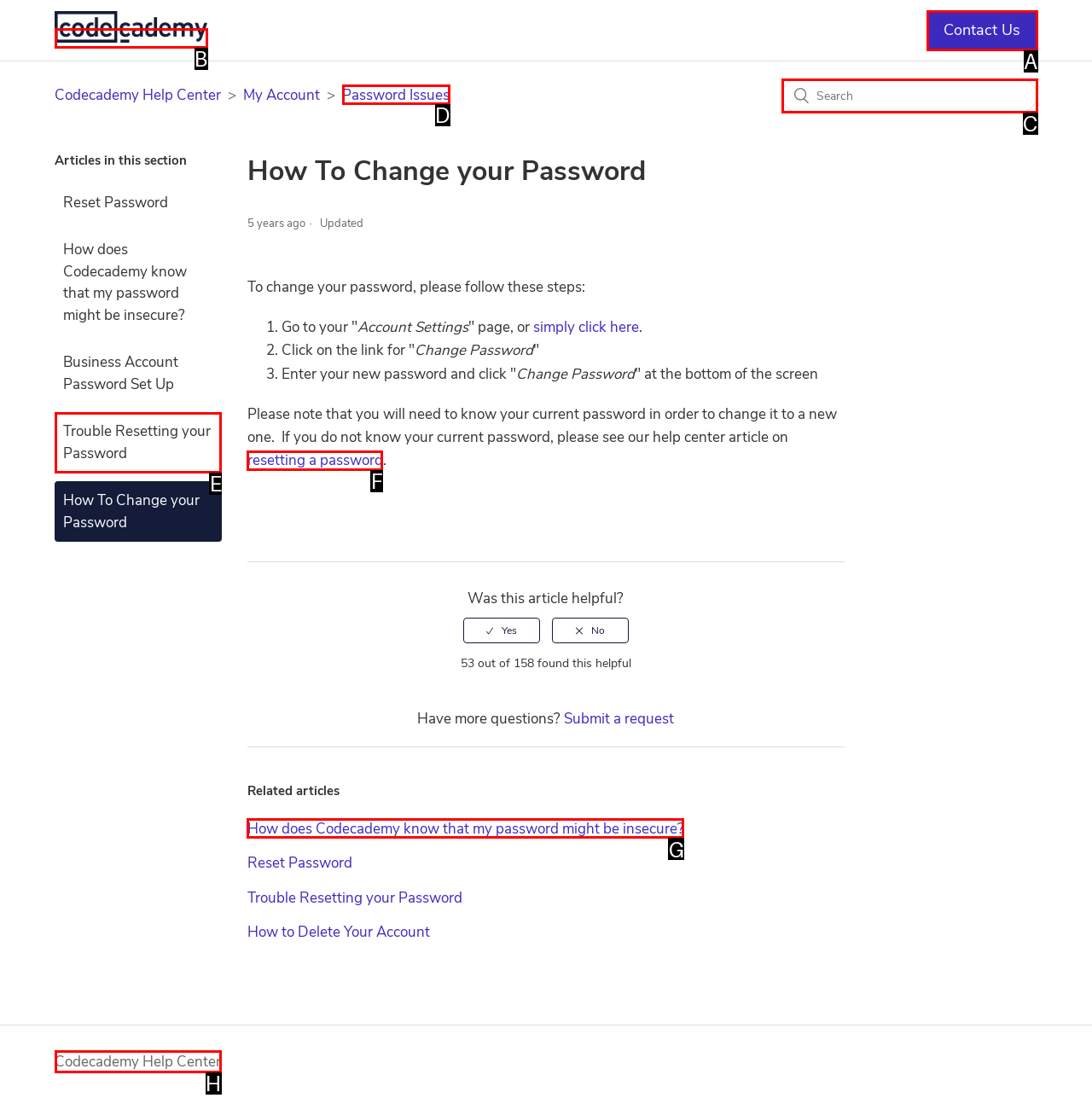Using the provided description: Trouble Resetting your Password, select the HTML element that corresponds to it. Indicate your choice with the option's letter.

E